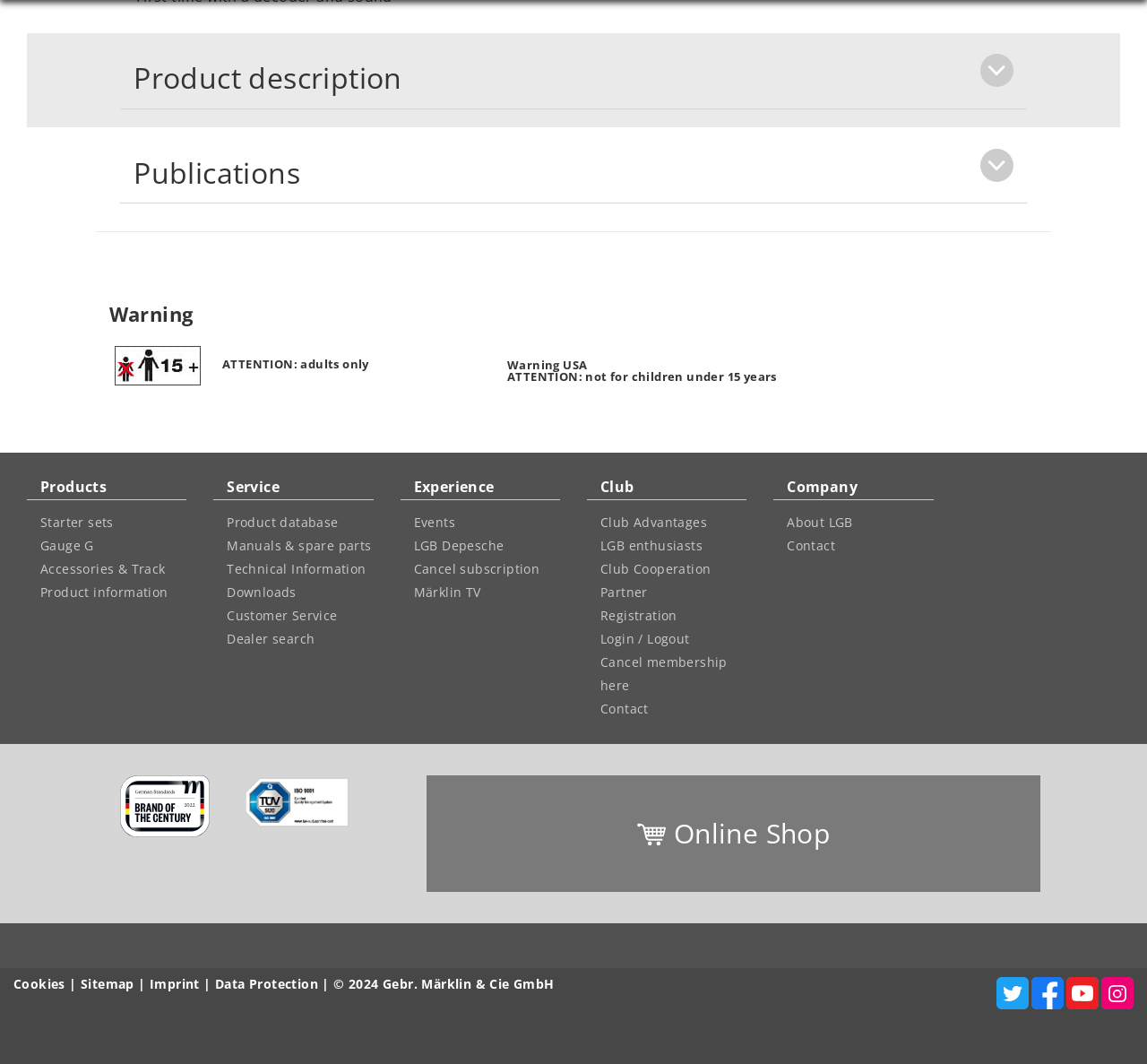Identify the bounding box coordinates for the UI element described as follows: "alt="brand of the century"". Ensure the coordinates are four float numbers between 0 and 1, formatted as [left, top, right, bottom].

[0.093, 0.729, 0.2, 0.787]